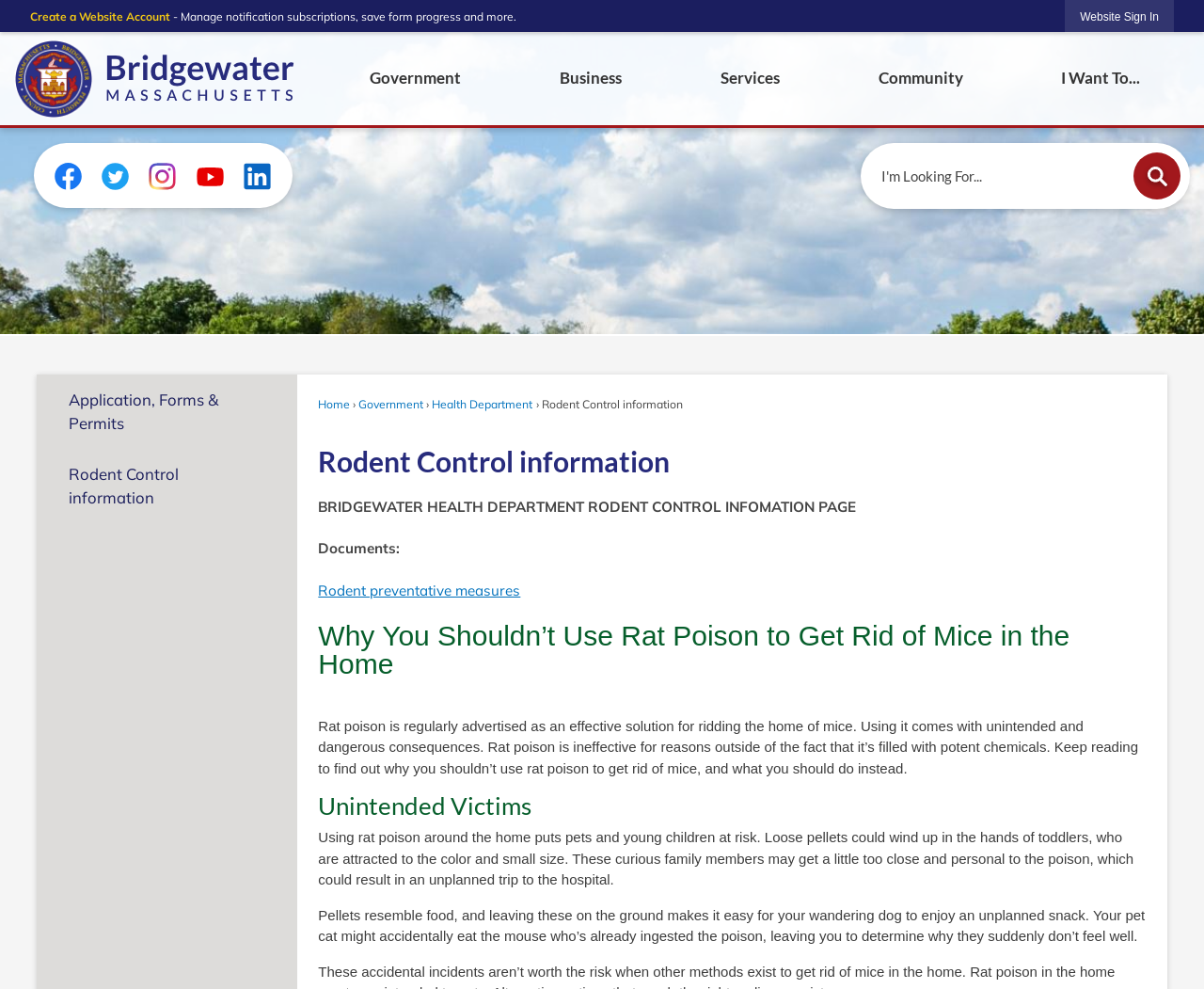Calculate the bounding box coordinates for the UI element based on the following description: "Government". Ensure the coordinates are four float numbers between 0 and 1, i.e., [left, top, right, bottom].

[0.298, 0.401, 0.352, 0.416]